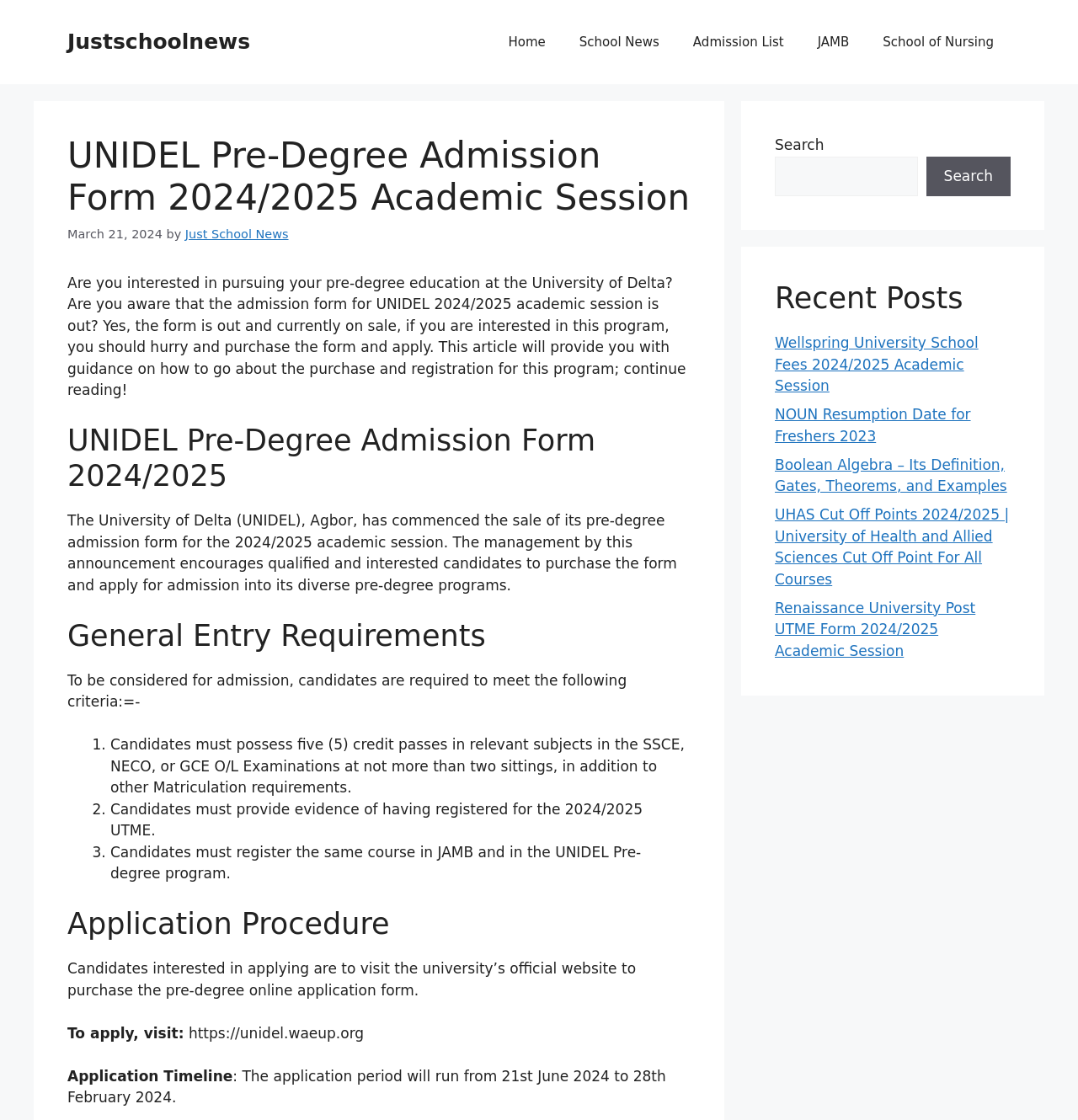Locate the bounding box coordinates of the element I should click to achieve the following instruction: "Visit the university’s official website to purchase the pre-degree online application form".

[0.171, 0.915, 0.338, 0.93]